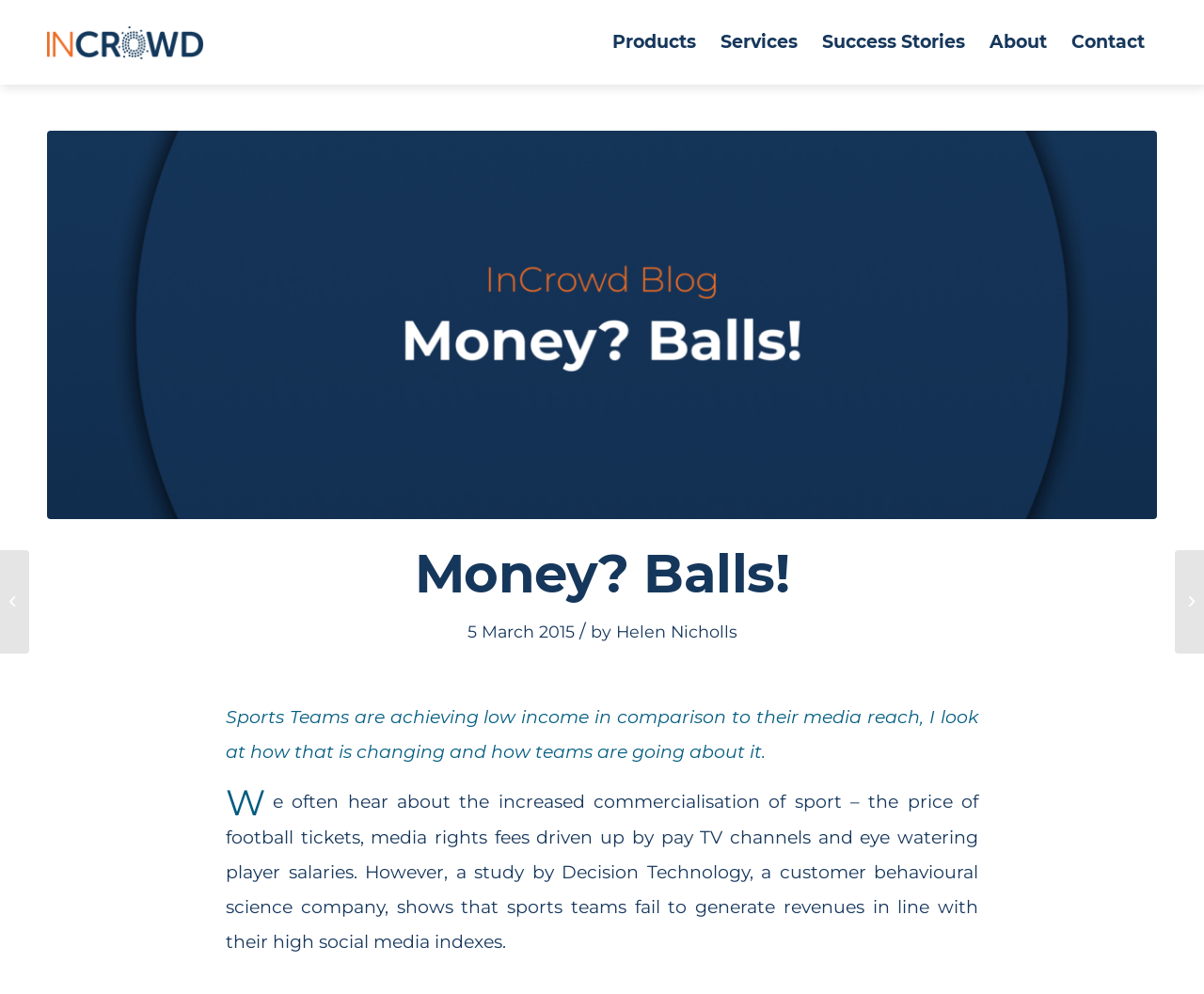Generate an in-depth caption that captures all aspects of the webpage.

The webpage is about sports teams and their revenue generation in relation to their media reach. At the top left corner, there is an InCrowd logo, which is an image with a link. Next to it, there is a menu bar with five menu items: Products, Services, Success Stories, About, and Contact. Each menu item has a link.

Below the menu bar, there is a header section with a heading "Money? Balls!" and a subheading that includes the date "5 March 2015" and the author's name "Helen Nicholls". The main content of the webpage starts with a brief introduction to the topic, stating that sports teams are achieving low income despite their high media reach.

The main article is divided into paragraphs, with the first paragraph discussing the commercialization of sports and how sports teams fail to generate revenues in line with their high social media indexes. There are two links on the right side of the webpage, one titled "Football Business Awards: Mark of Excellence" and another titled "A Ryder Cup for rugby?".

At the top right corner, there is a small icon with a link, represented by the Unicode character "\ue869". There is also a small "W" icon at the top right corner of the main content section. Overall, the webpage has a simple layout with a focus on the main article and a few links and icons scattered around the page.